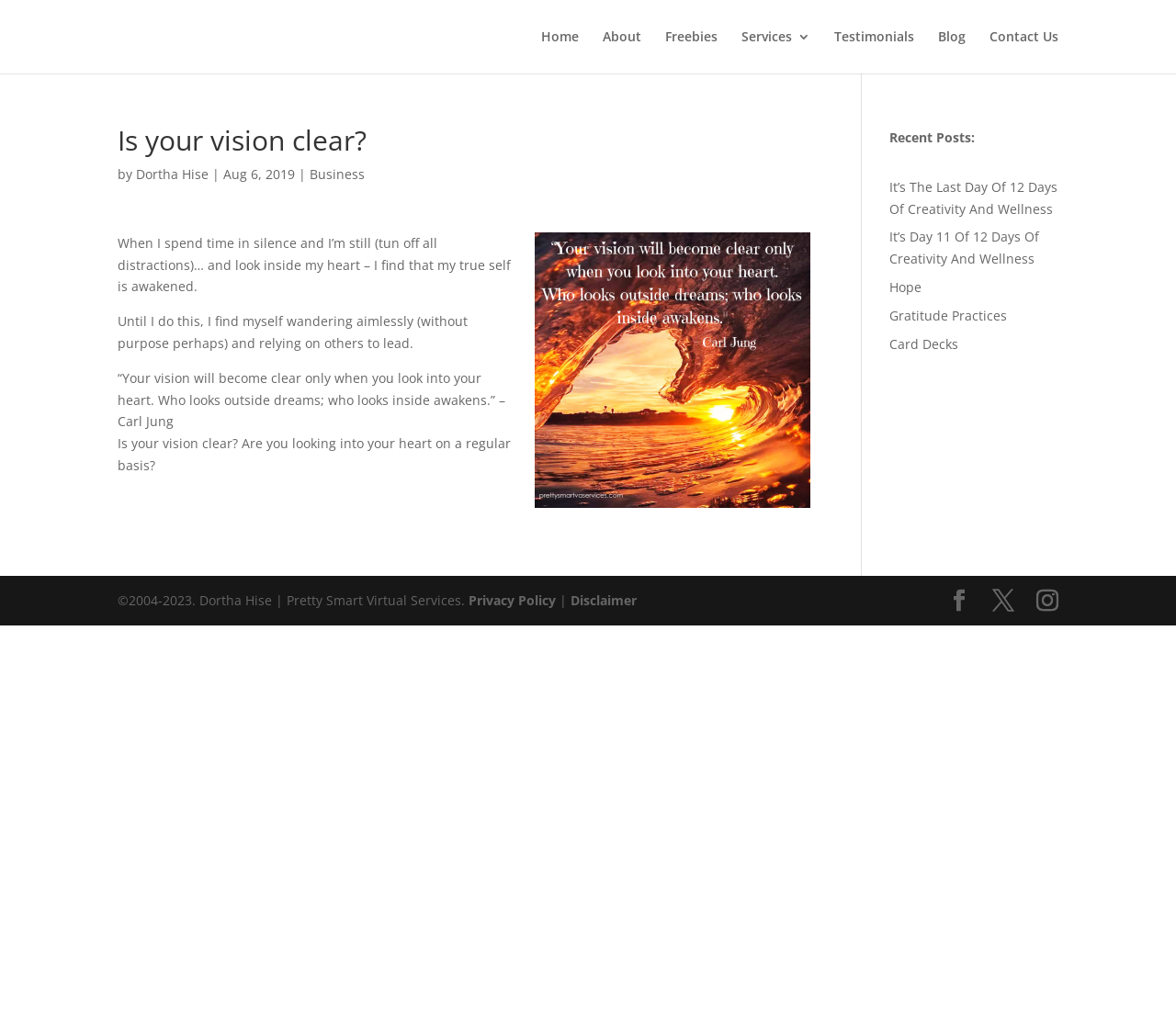Can you find and provide the main heading text of this webpage?

Is your vision clear?